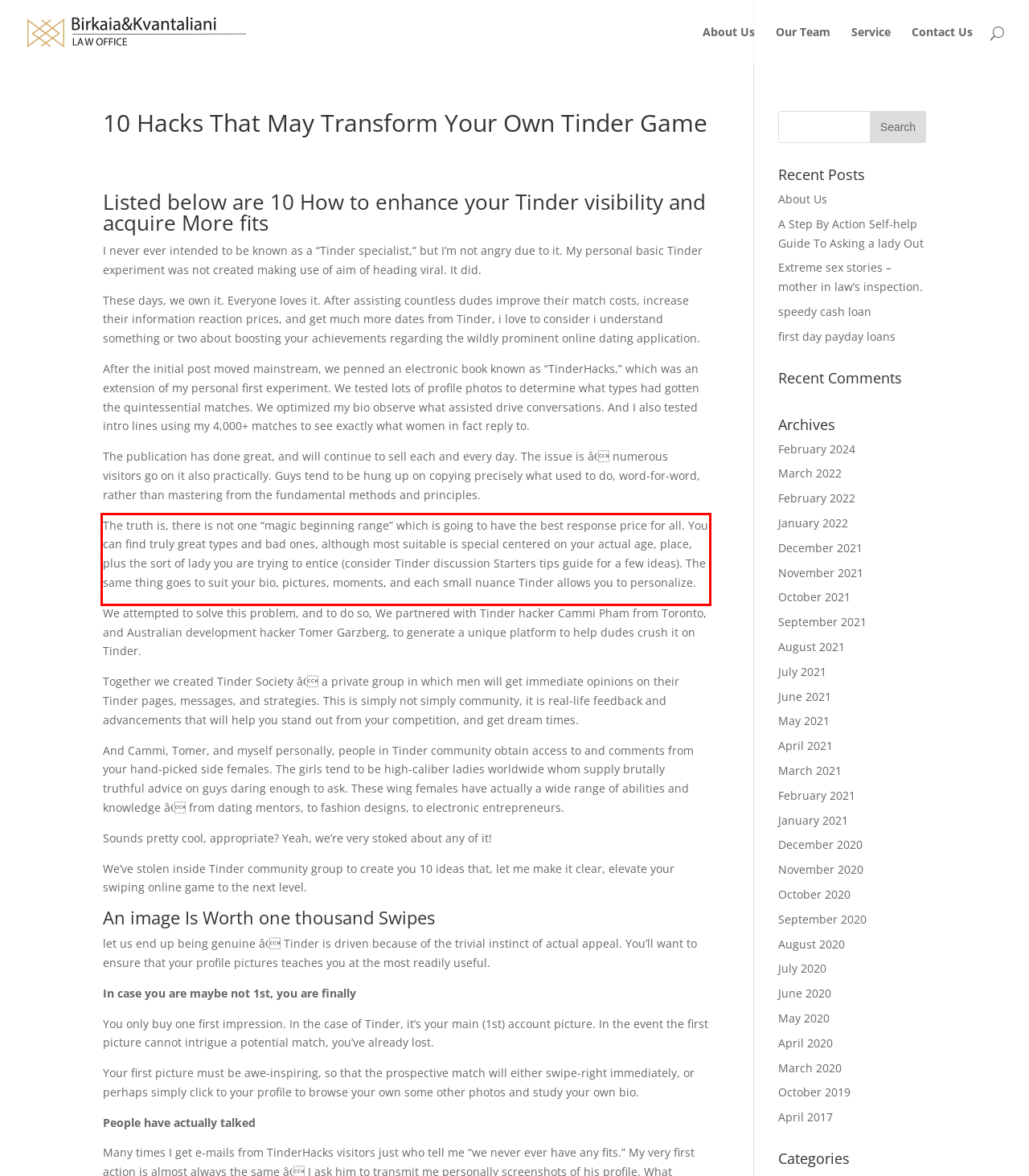Within the screenshot of the webpage, there is a red rectangle. Please recognize and generate the text content inside this red bounding box.

The truth is, there is not one “magic beginning range” which is going to have the best response price for all. You can find truly great types and bad ones, although most suitable is special centered on your actual age, place, plus the sort of lady you are trying to entice (consider Tinder discussion Starters tips guide for a few ideas). The same thing goes to suit your bio, pictures, moments, and each small nuance Tinder allows you to personalize.